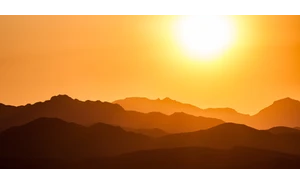Provide a thorough description of the image presented.

The image captures a breathtaking sunset over a range of mountains, with the sun casting a warm, golden glow across the horizon. The sky is painted in rich hues of orange and yellow, creating a tranquil ambiance that highlights the serene beauty of nature. The silhouette of the mountains adds depth to the scene, emphasizing the vastness of the landscape. This peaceful setting evokes a sense of calm and reflection, making it an inspiring visual representation of nature's artistry.